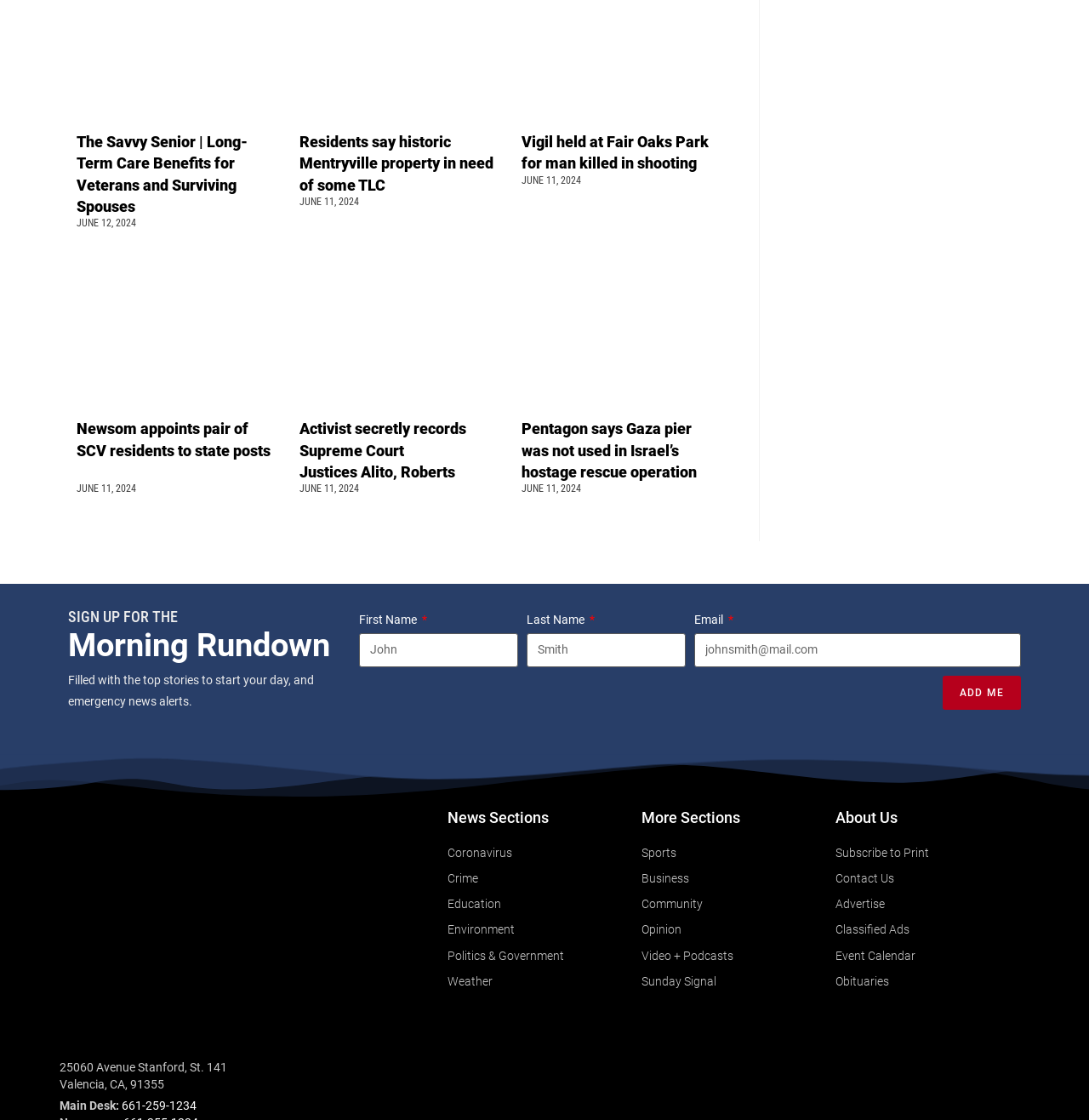Please determine the bounding box coordinates of the area that needs to be clicked to complete this task: 'Subscribe to latest news'. The coordinates must be four float numbers between 0 and 1, formatted as [left, top, right, bottom].

None